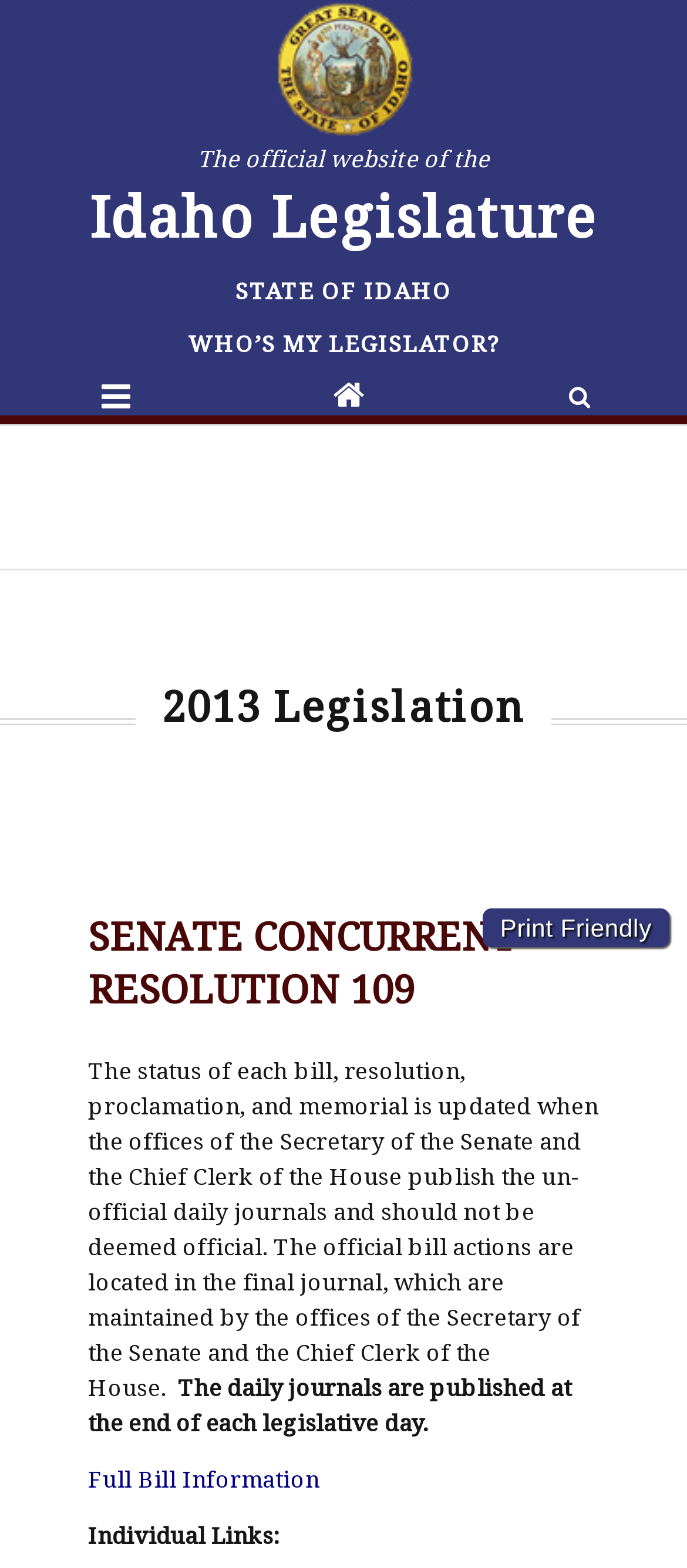Present a detailed account of what is displayed on the webpage.

The webpage is about Senate Concurrent Resolution 109 of the Idaho State Legislature. At the top left, there is a link to the official website of the Idaho Legislature, accompanied by an image. Next to the image is a heading that reads "Idaho Legislature". 

Below these elements, there are three links: "STATE OF IDAHO", "WHO’S MY LEGISLATOR?", and two icons represented by "\uf015" and "\uf002". 

Further down, there is a heading that reads "2013 Legislation". On the right side of the page, there is a link to "Print Friendly". 

The main content of the page is headed by "SENATE CONCURRENT RESOLUTION 109", which is followed by a paragraph of text explaining the status of each bill, resolution, proclamation, and memorial. Below this text, there is another paragraph explaining that the daily journals are published at the end of each legislative day. 

At the bottom of the page, there is a link to "Full Bill Information" and a heading that reads "Individual Links:".